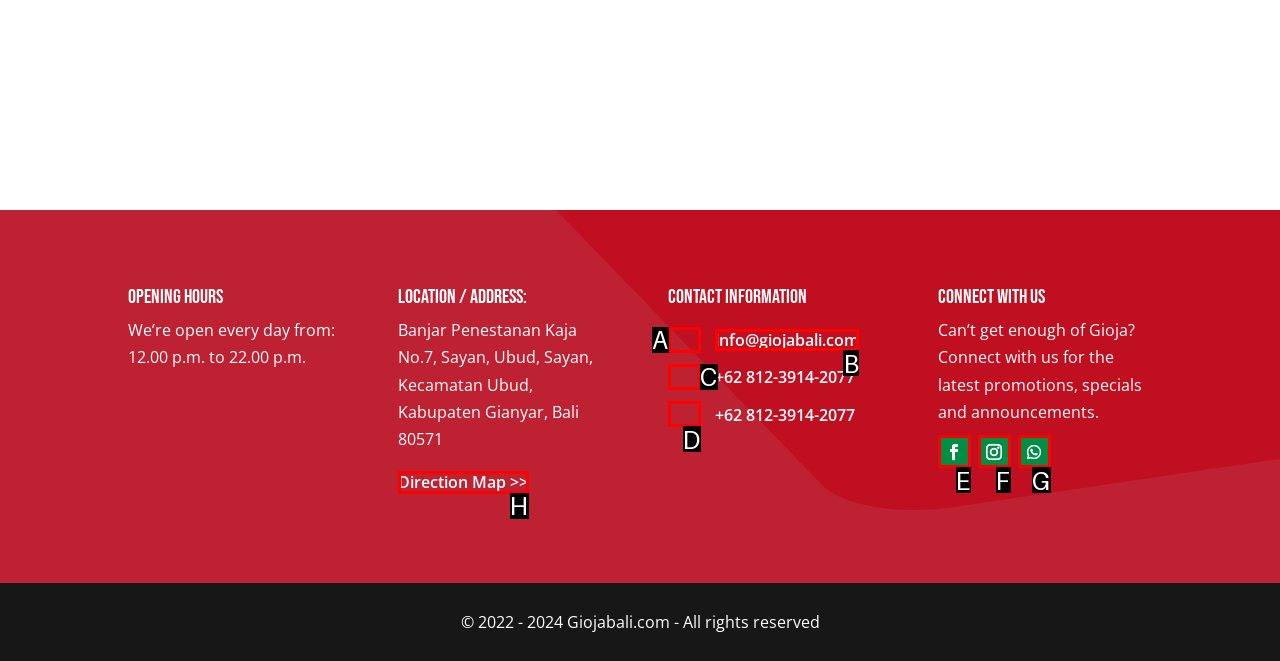Determine which option you need to click to execute the following task: Send an email. Provide your answer as a single letter.

B